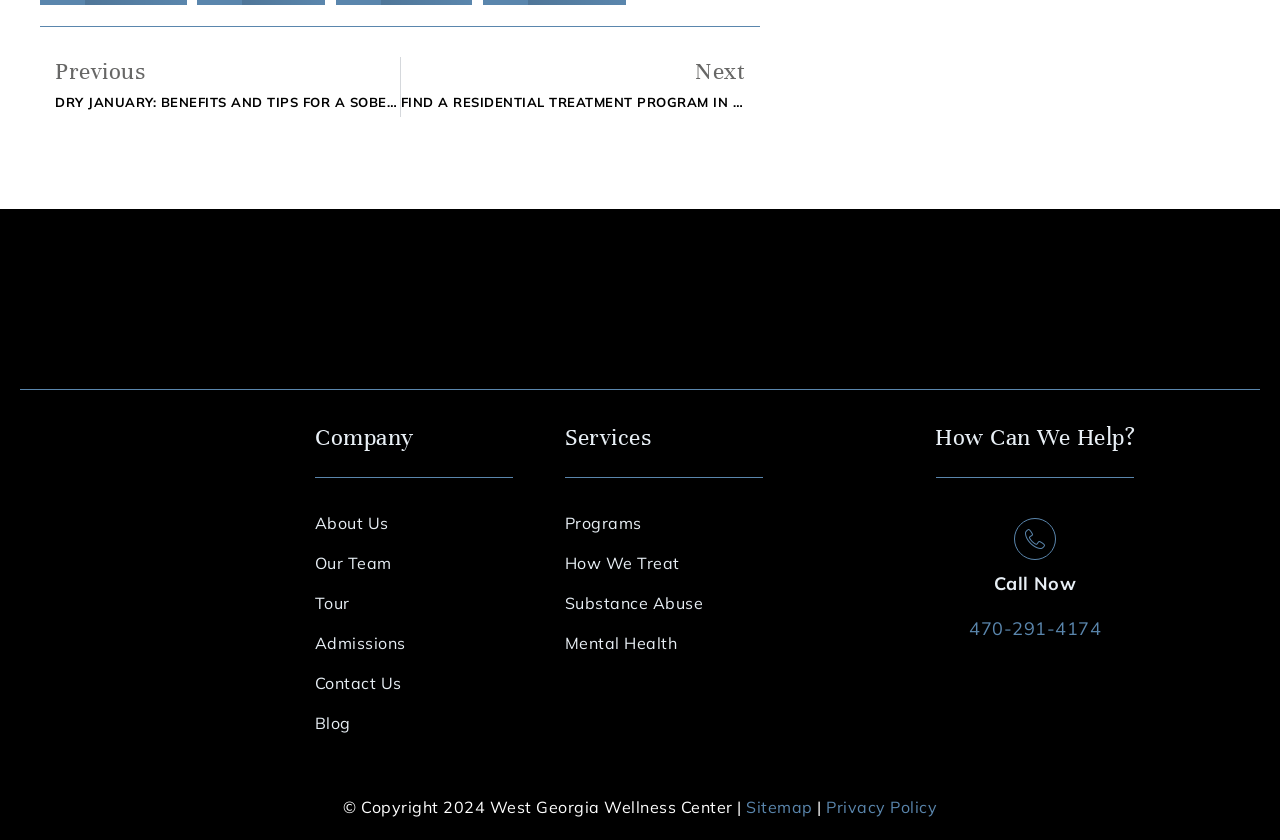Please specify the bounding box coordinates of the element that should be clicked to execute the given instruction: 'View the 'Sitemap''. Ensure the coordinates are four float numbers between 0 and 1, expressed as [left, top, right, bottom].

[0.583, 0.949, 0.638, 0.973]